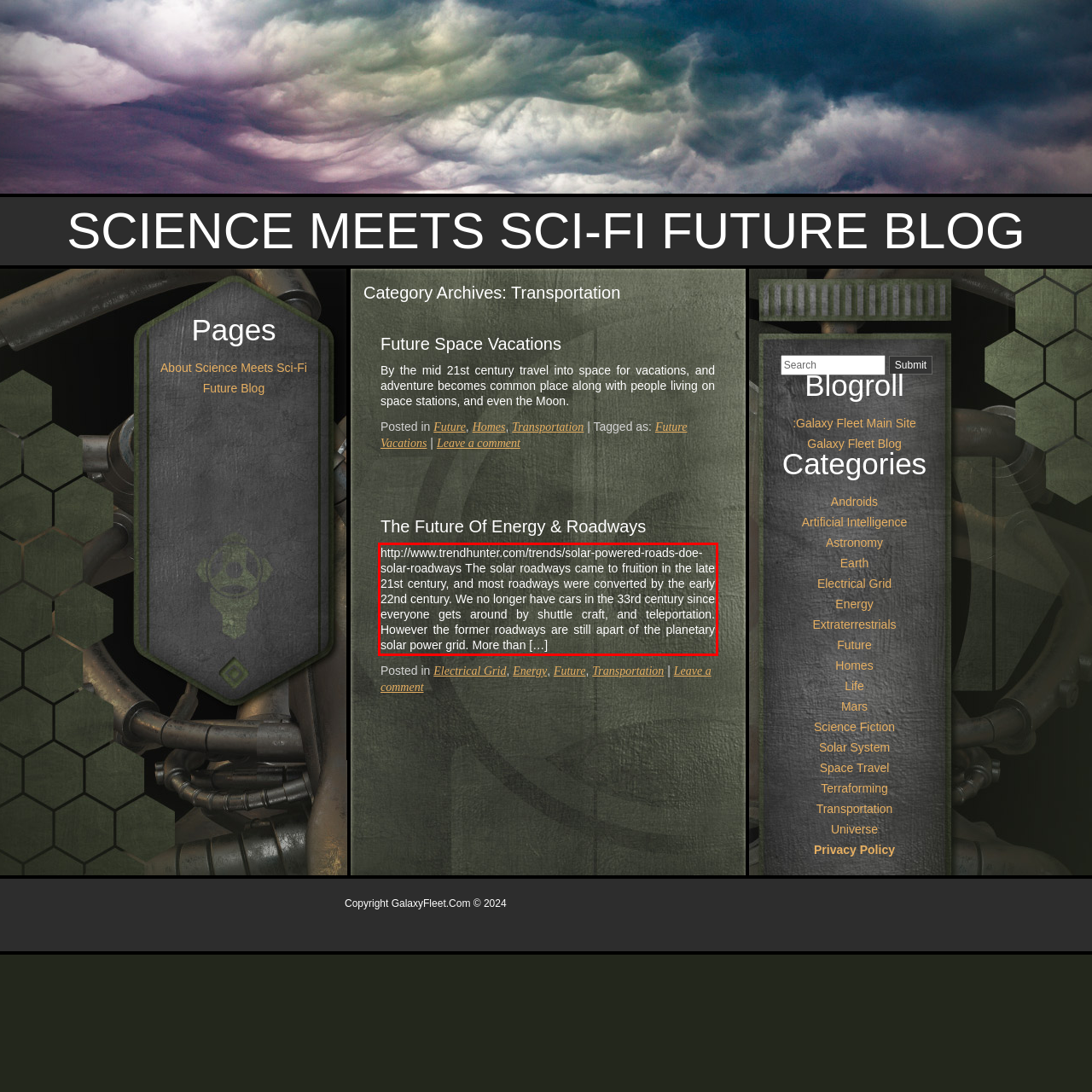You have a screenshot with a red rectangle around a UI element. Recognize and extract the text within this red bounding box using OCR.

http://www.trendhunter.com/trends/solar-powered-roads-doe-solar-roadways The solar roadways came to fruition in the late 21st century, and most roadways were converted by the early 22nd century. We no longer have cars in the 33rd century since everyone gets around by shuttle craft, and teleportation. However the former roadways are still apart of the planetary solar power grid. More than […]